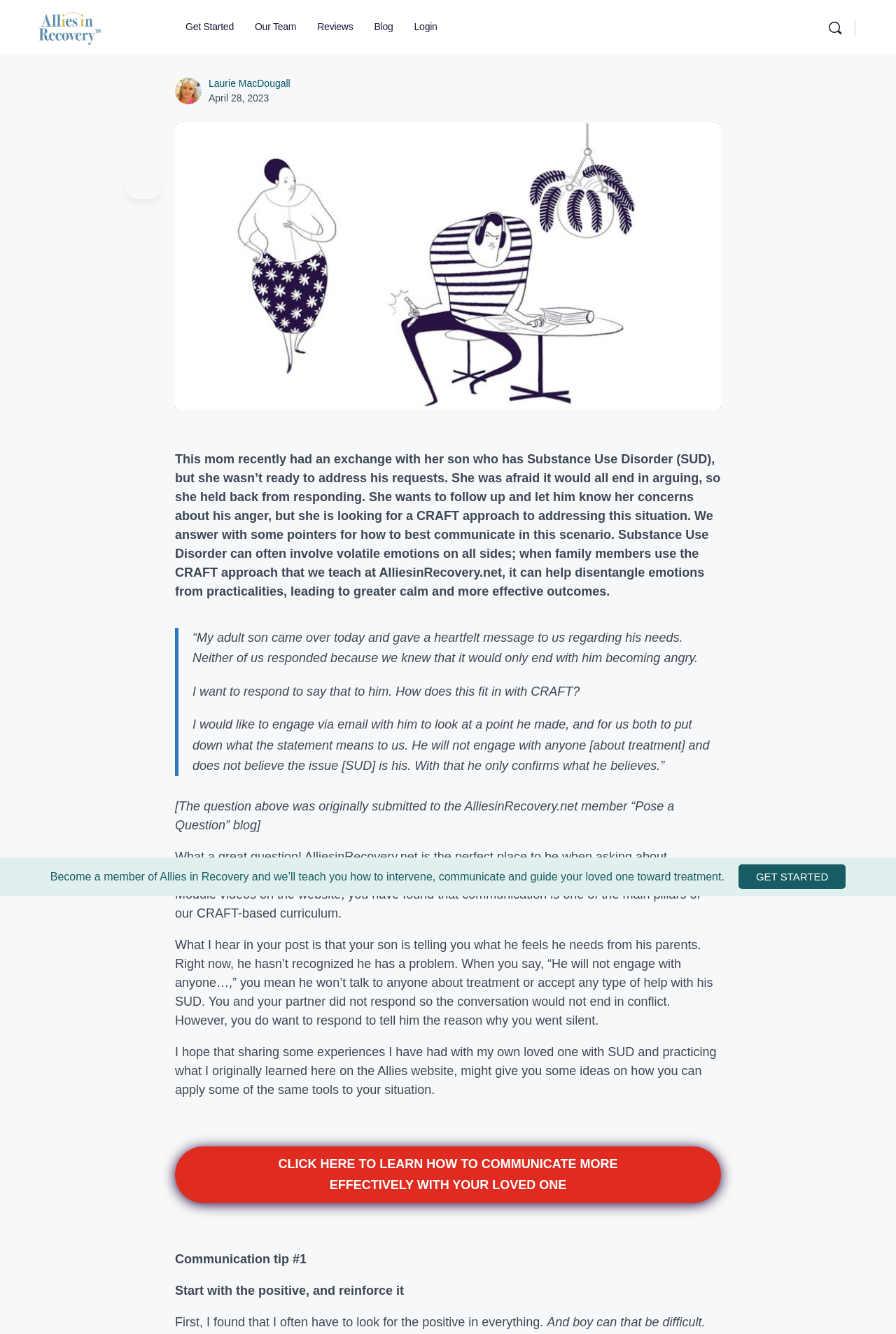Kindly determine the bounding box coordinates of the area that needs to be clicked to fulfill this instruction: "Contact the company".

None